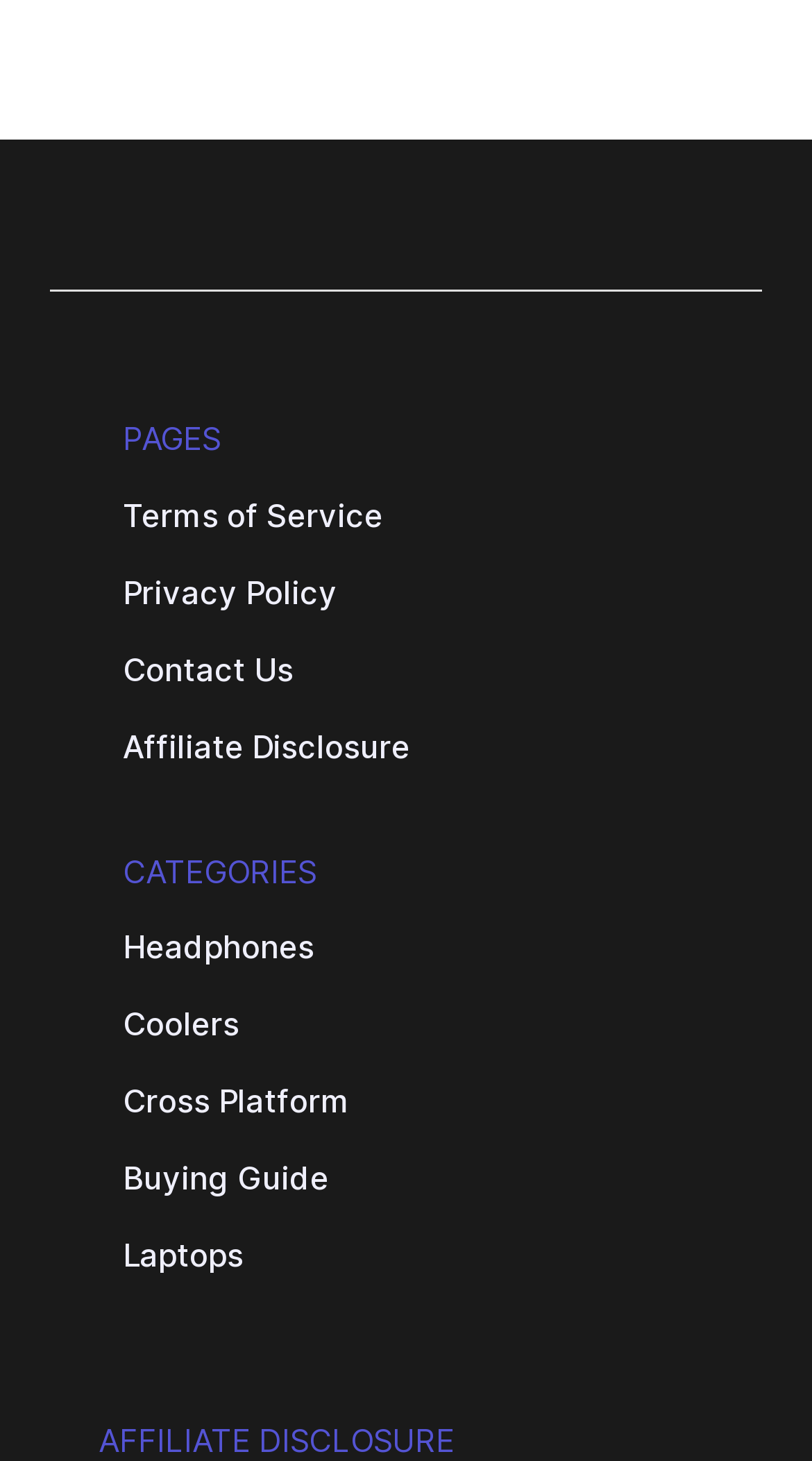Bounding box coordinates are specified in the format (top-left x, top-left y, bottom-right x, bottom-right y). All values are floating point numbers bounded between 0 and 1. Please provide the bounding box coordinate of the region this sentence describes: Headphones

[0.151, 0.631, 0.387, 0.667]